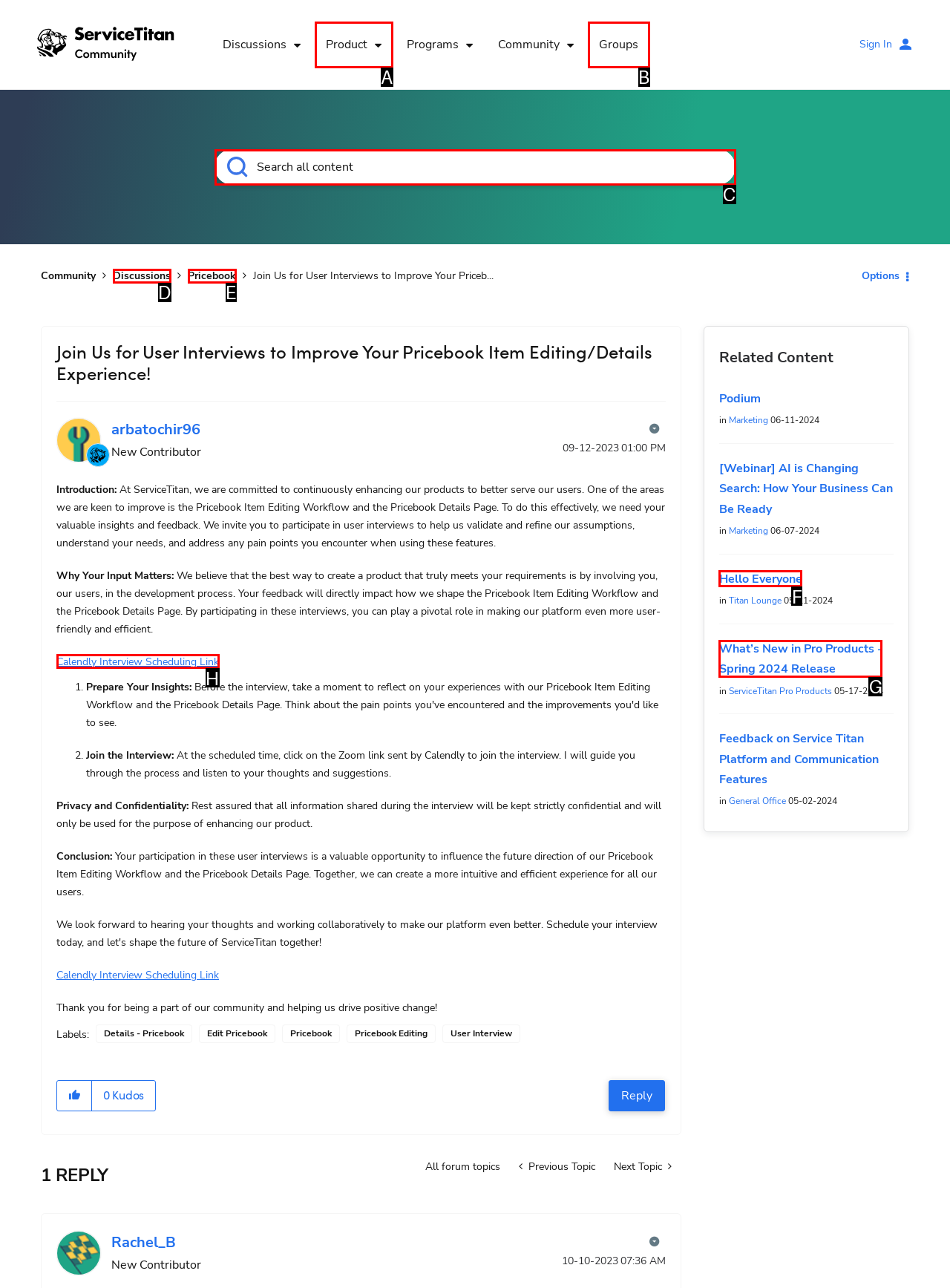Select the HTML element that matches the description: Calendly Interview Scheduling Link
Respond with the letter of the correct choice from the given options directly.

H